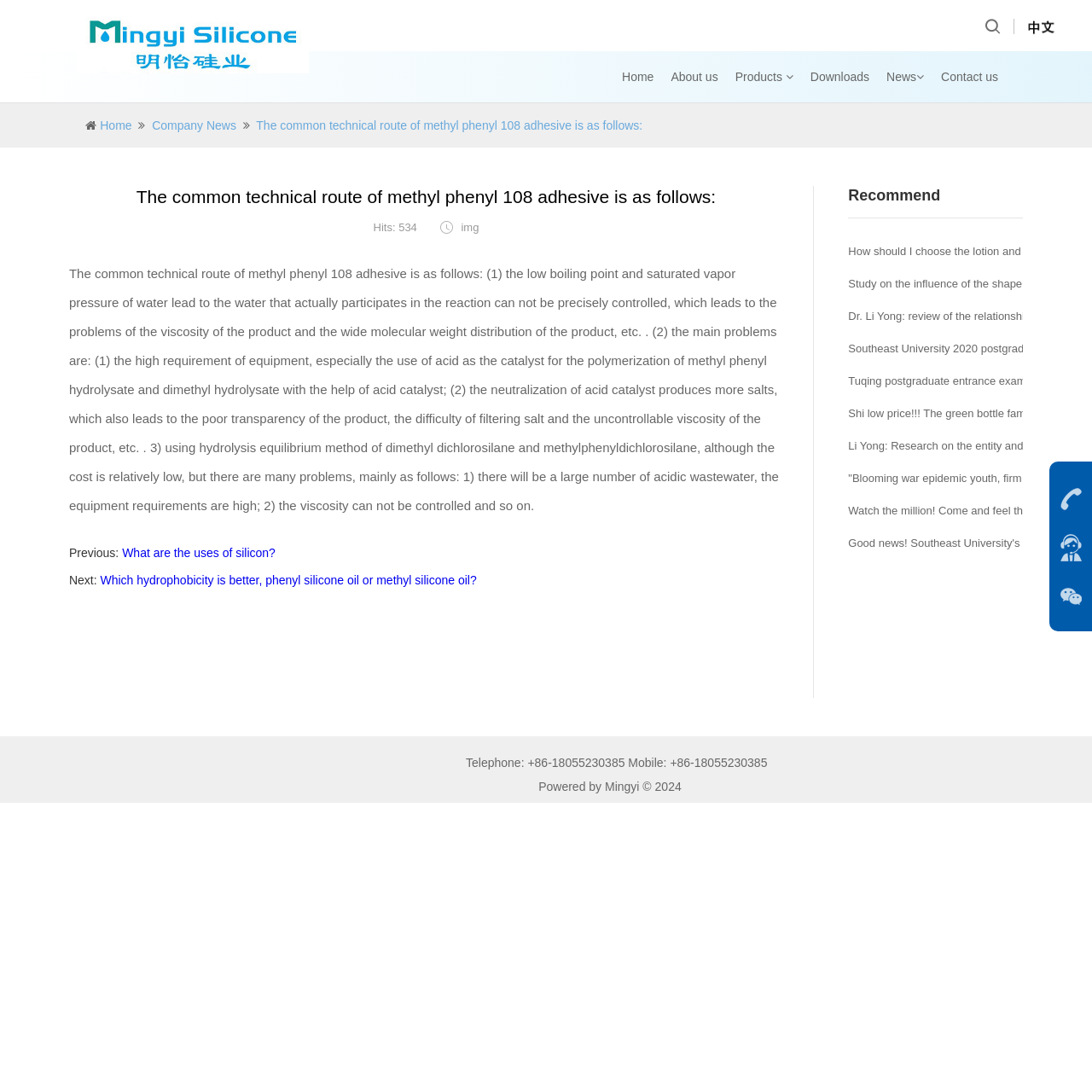Given the description "News", determine the bounding box of the corresponding UI element.

[0.812, 0.047, 0.846, 0.094]